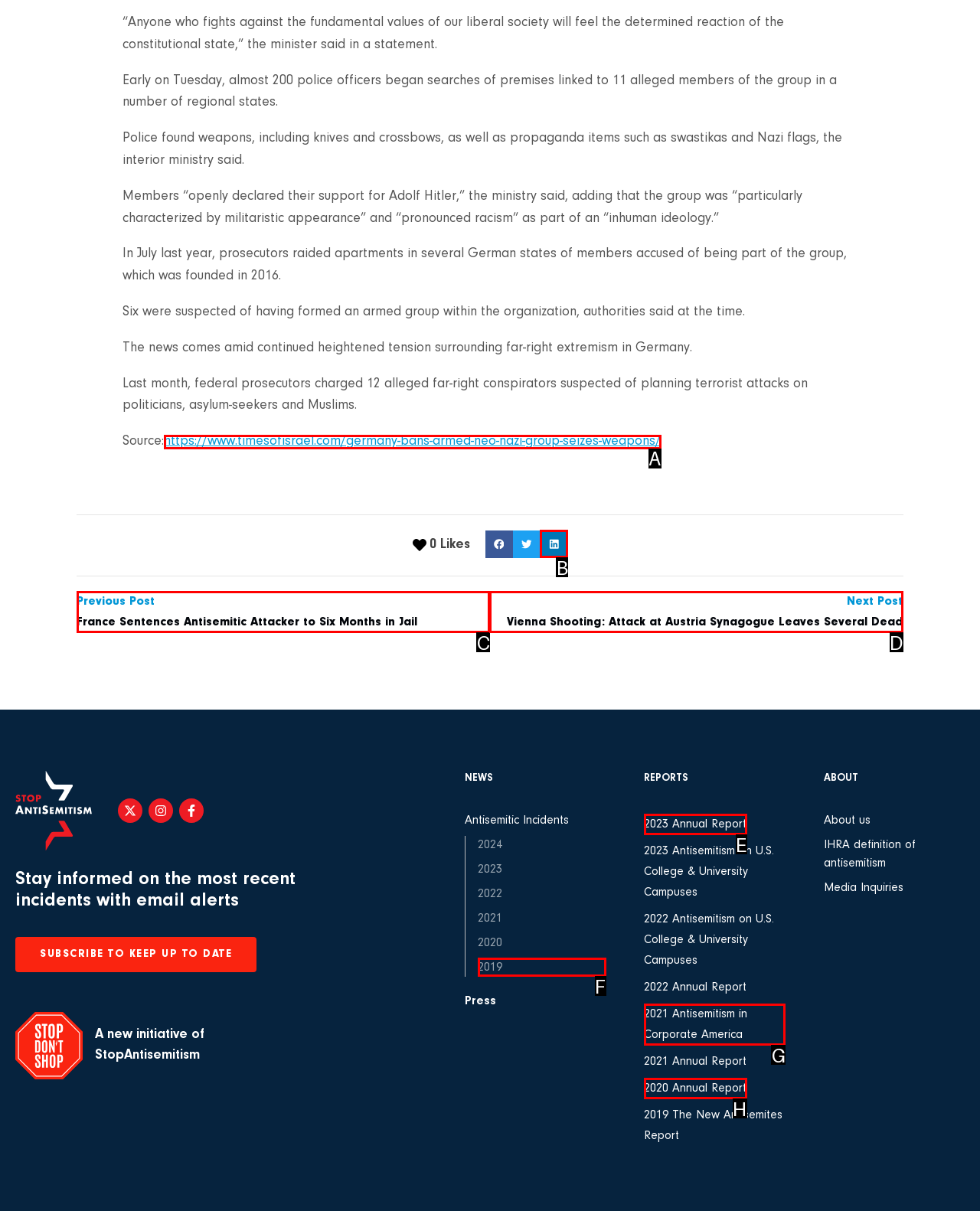With the description: 2023 Annual Report, find the option that corresponds most closely and answer with its letter directly.

E